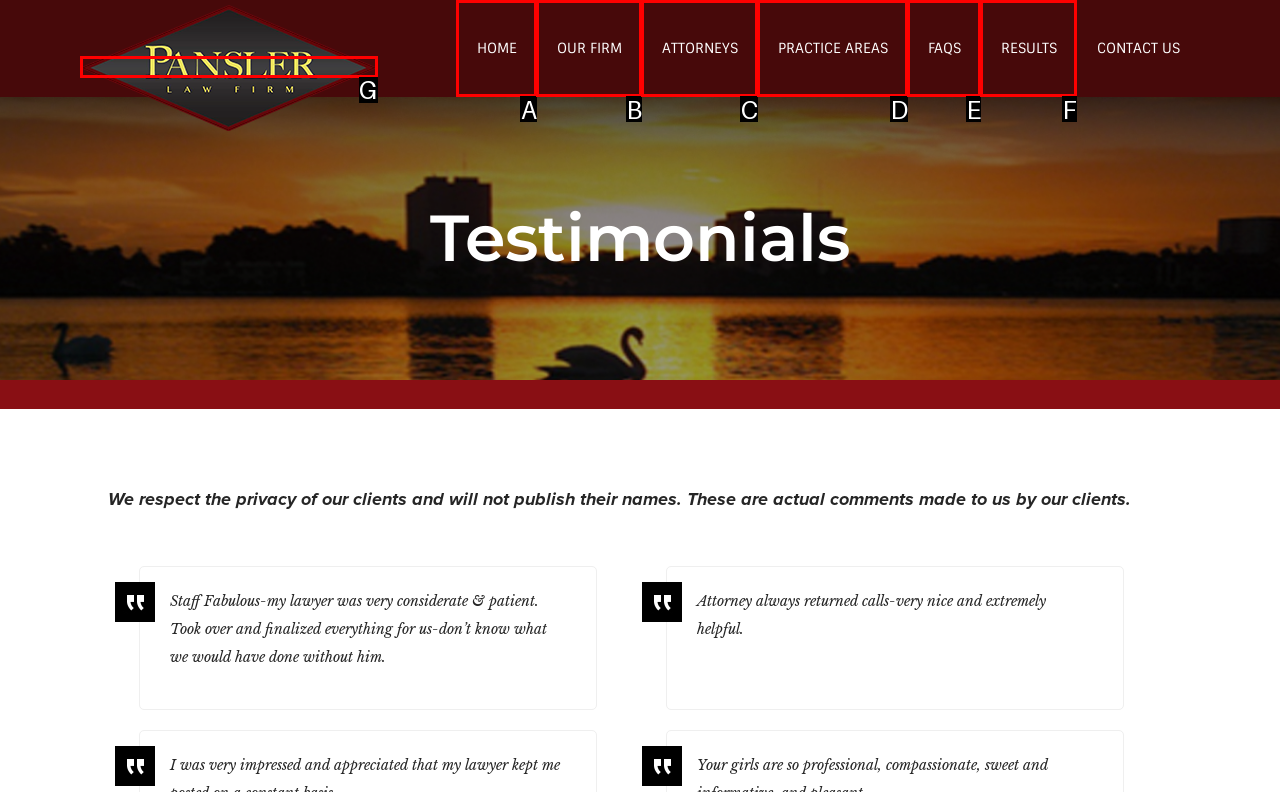Which HTML element matches the description: alt="The Pansler Law Firm, P.A."?
Reply with the letter of the correct choice.

G